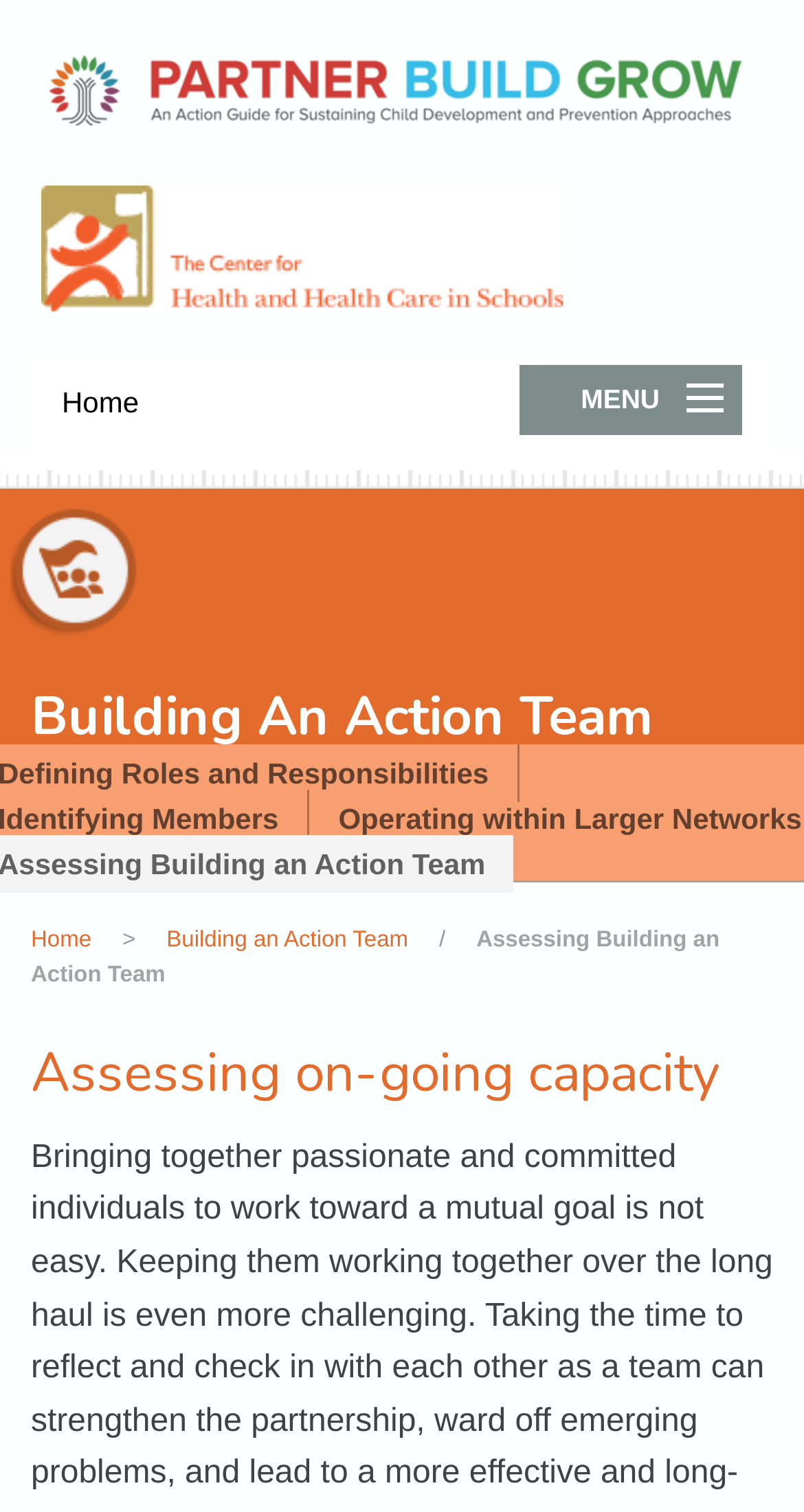Provide the bounding box coordinates of the section that needs to be clicked to accomplish the following instruction: "Visit DecoRatix website."

None